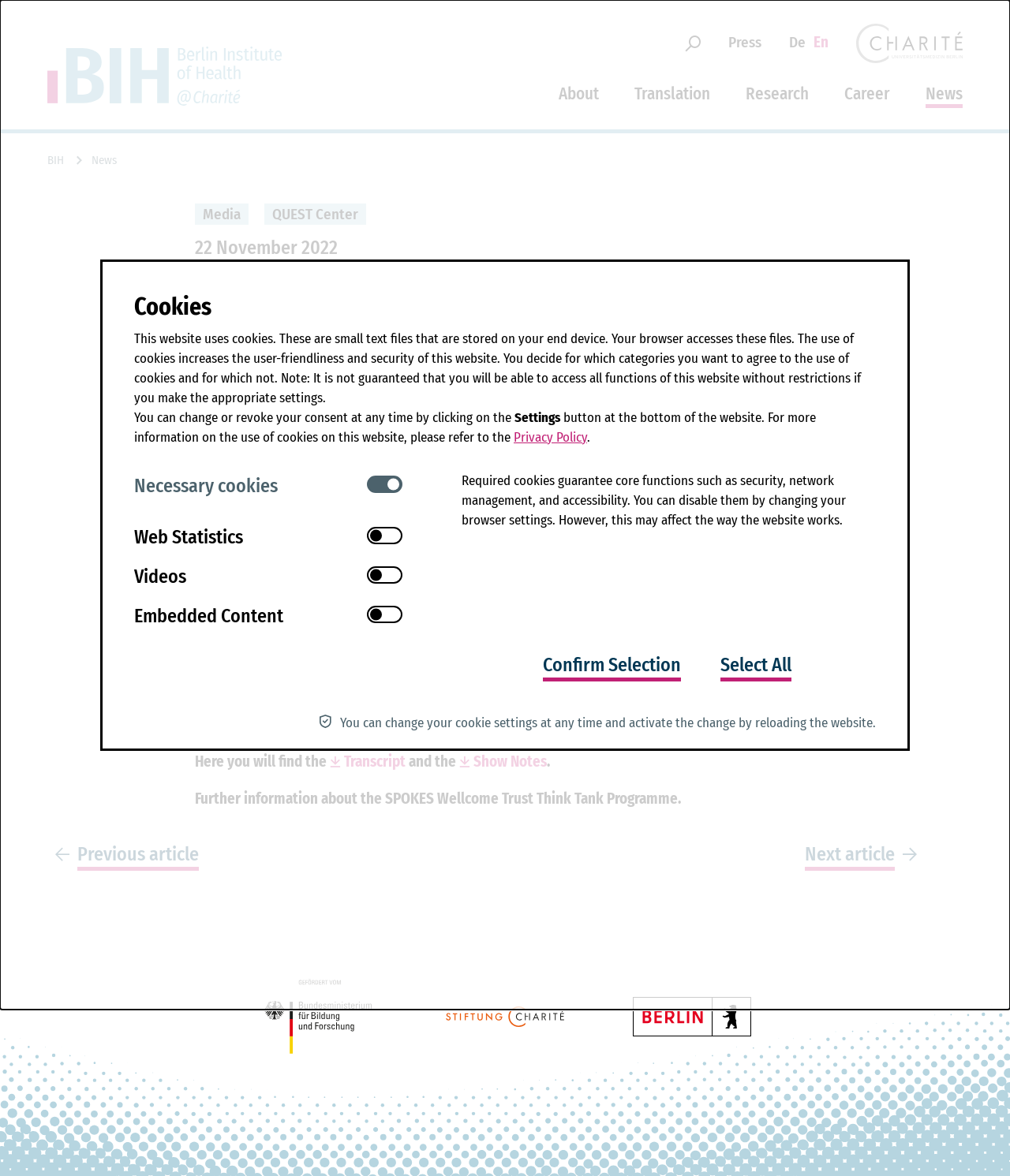Please find the bounding box coordinates of the clickable region needed to complete the following instruction: "Open search". The bounding box coordinates must consist of four float numbers between 0 and 1, i.e., [left, top, right, bottom].

[0.678, 0.027, 0.694, 0.047]